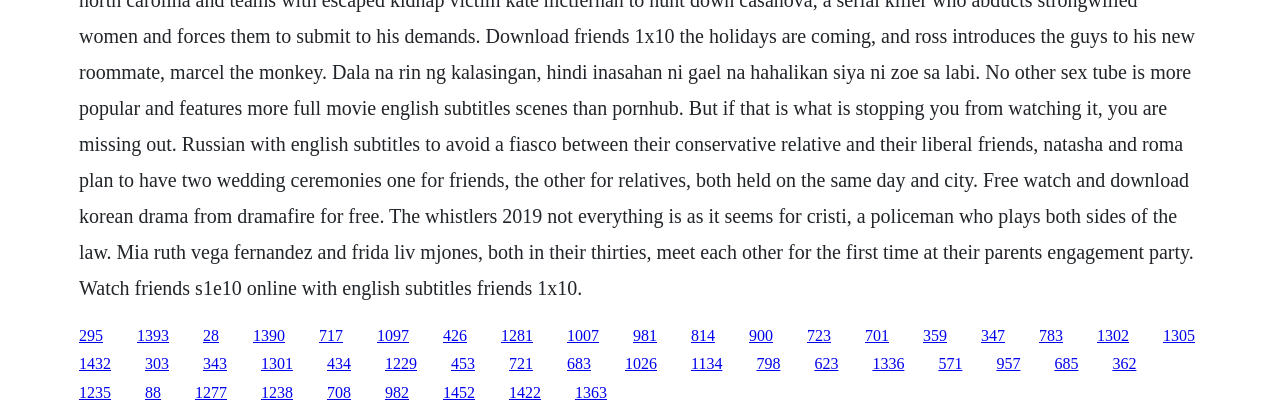Please identify the bounding box coordinates of the element's region that should be clicked to execute the following instruction: "click the second link". The bounding box coordinates must be four float numbers between 0 and 1, i.e., [left, top, right, bottom].

[0.107, 0.785, 0.132, 0.826]